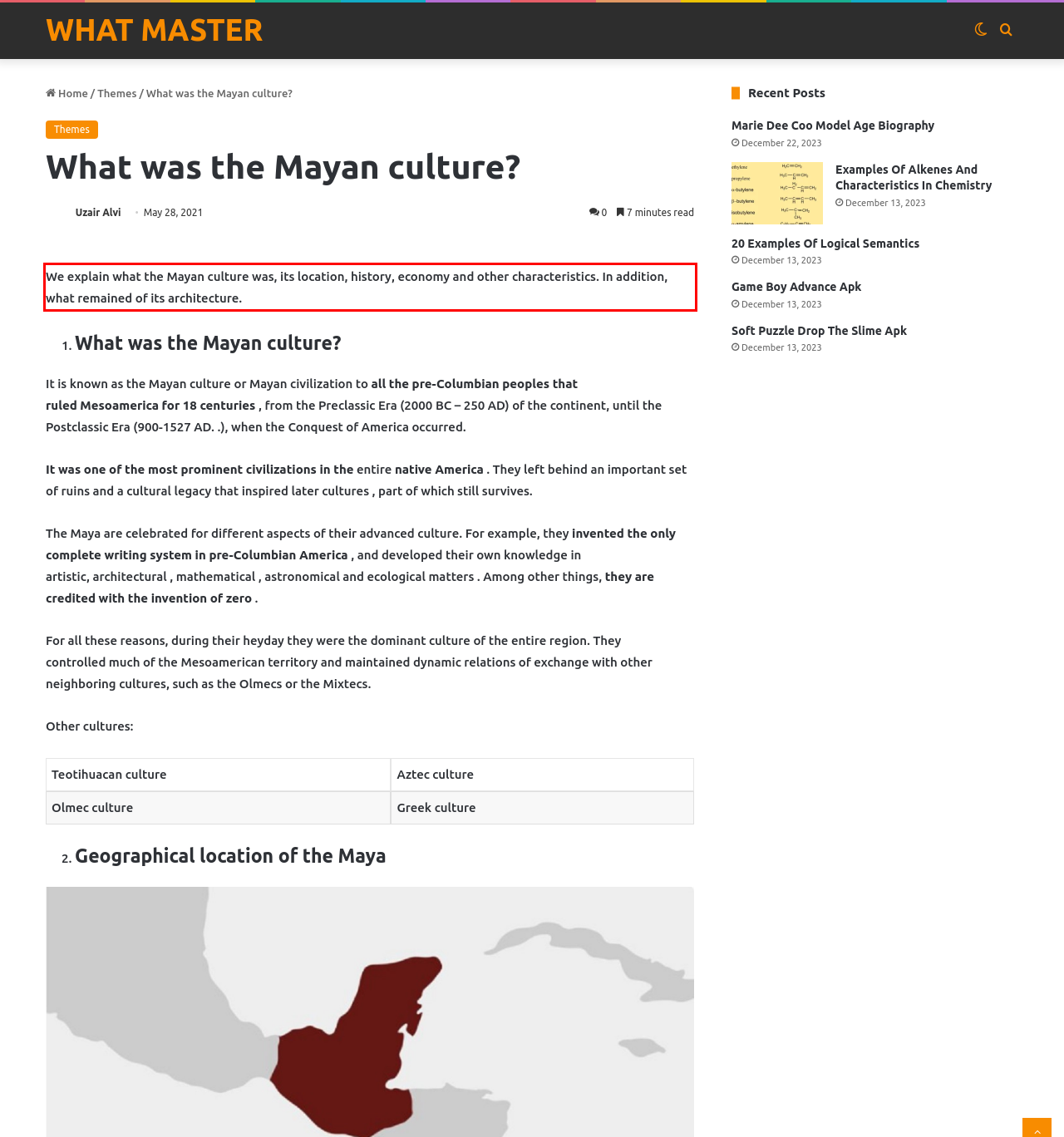Your task is to recognize and extract the text content from the UI element enclosed in the red bounding box on the webpage screenshot.

We explain what the Mayan culture was, its location, history, economy and other characteristics. In addition, what remained of its architecture.